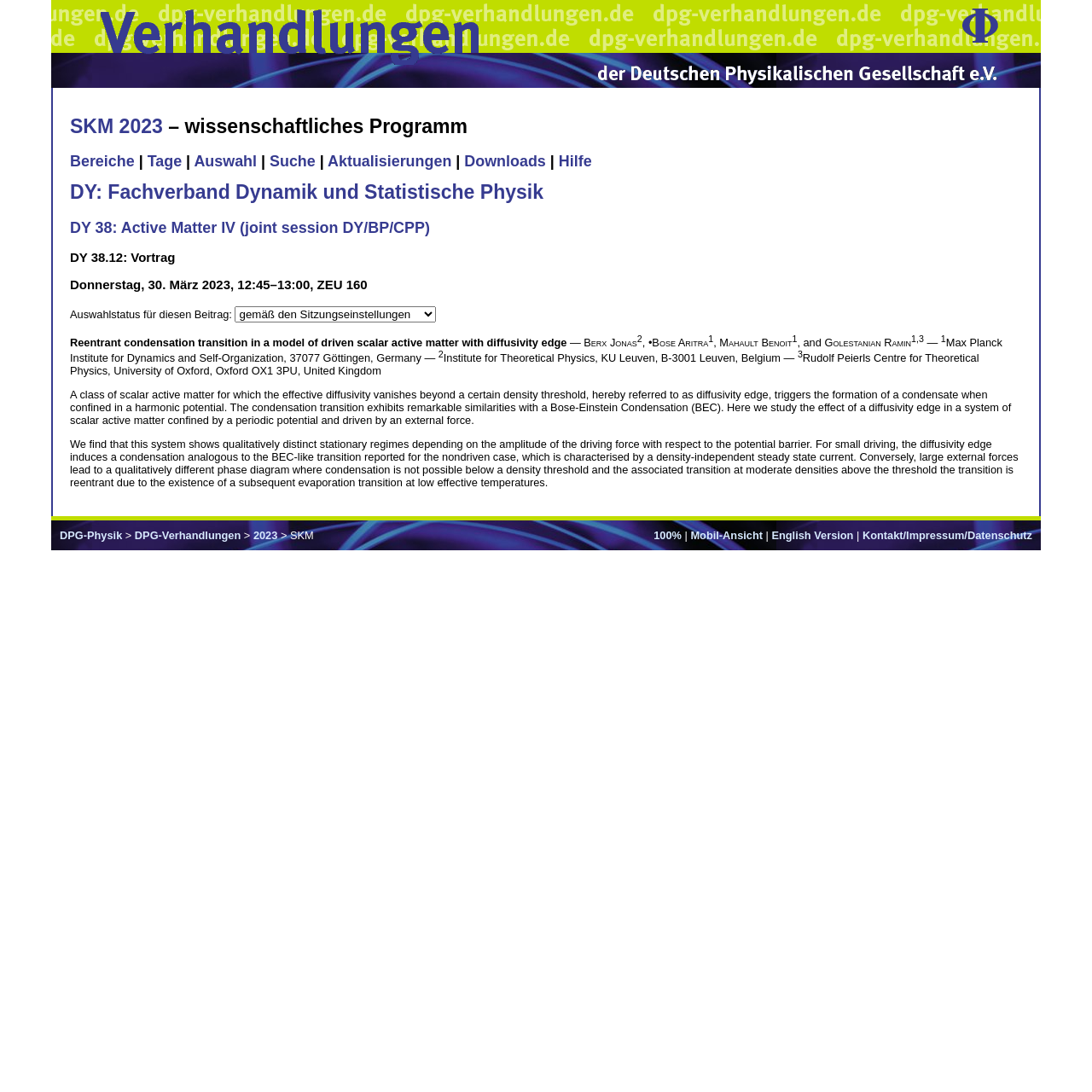Locate the bounding box coordinates of the item that should be clicked to fulfill the instruction: "Click on the link to SKM 2023".

[0.064, 0.105, 0.149, 0.125]